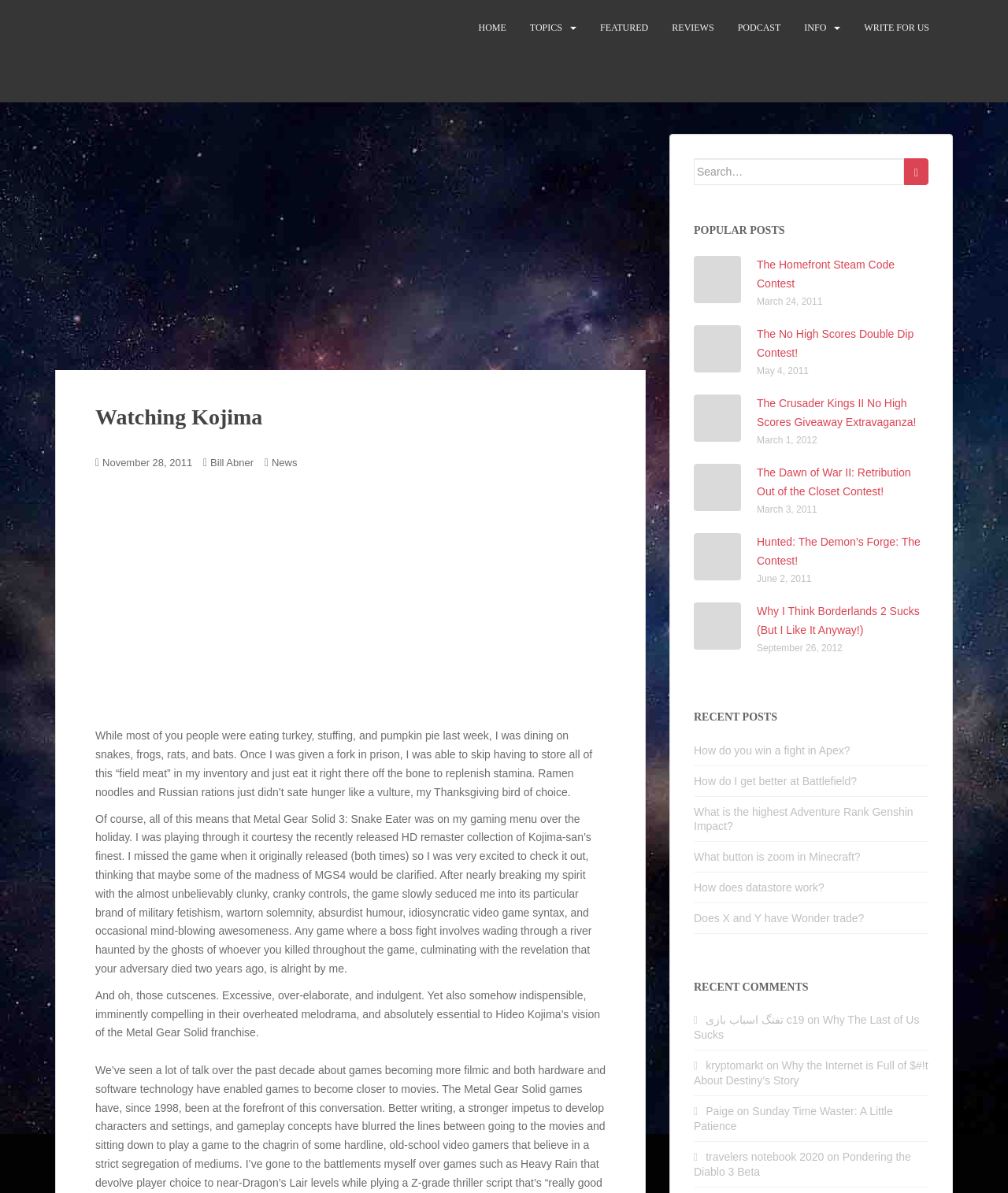Determine the bounding box coordinates of the clickable region to carry out the instruction: "View the POPULAR POSTS section".

[0.688, 0.188, 0.921, 0.198]